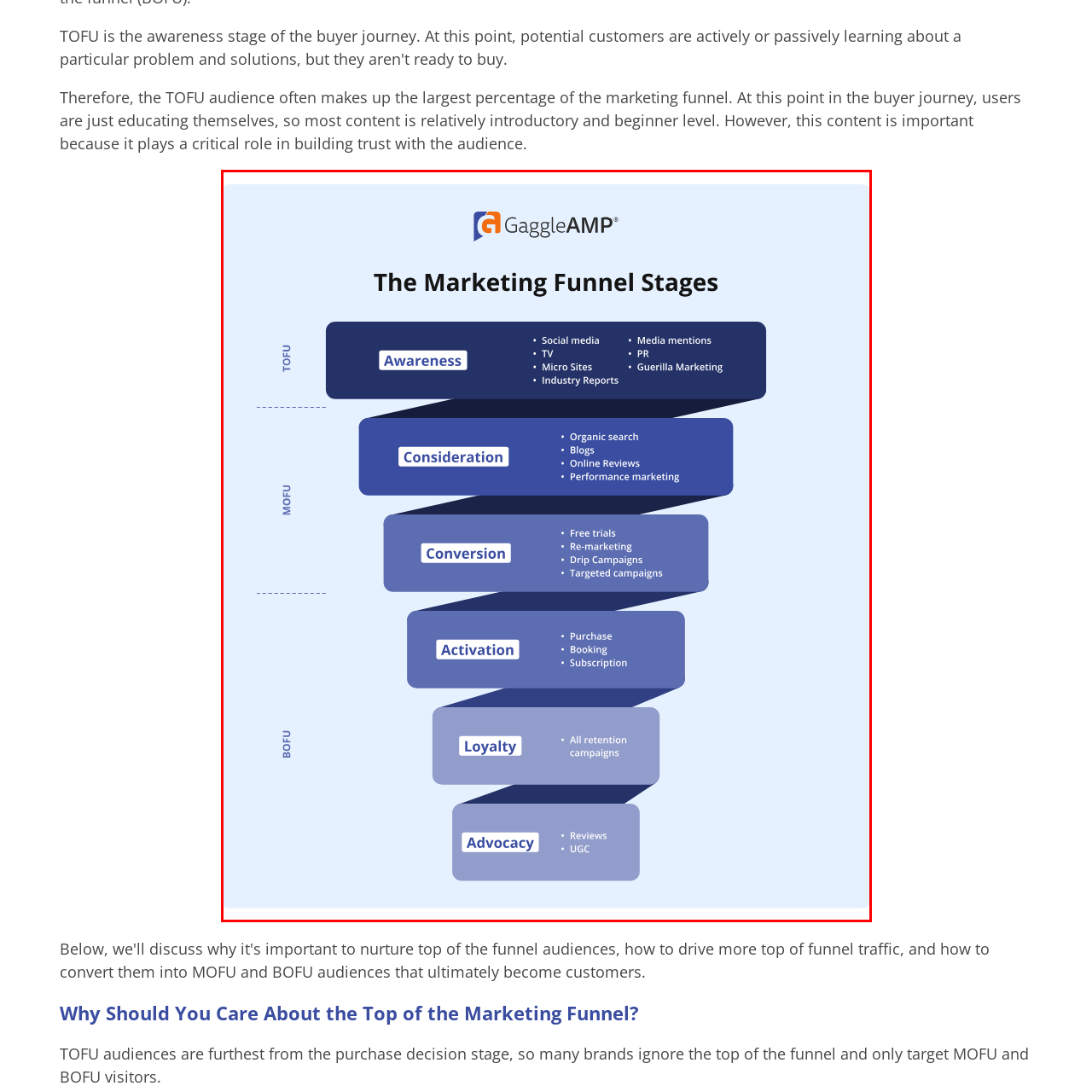What is the purpose of loyalty programs in the BOFU segment?
Examine the image enclosed within the red bounding box and provide a comprehensive answer relying on the visual details presented in the image.

In the BOFU segment, which outlines conversion strategies, loyalty programs are featured as a step to encourage customer retention and advocacy, leading to reviews and user-generated content, ultimately fostering trust and leading customers towards a purchase decision.